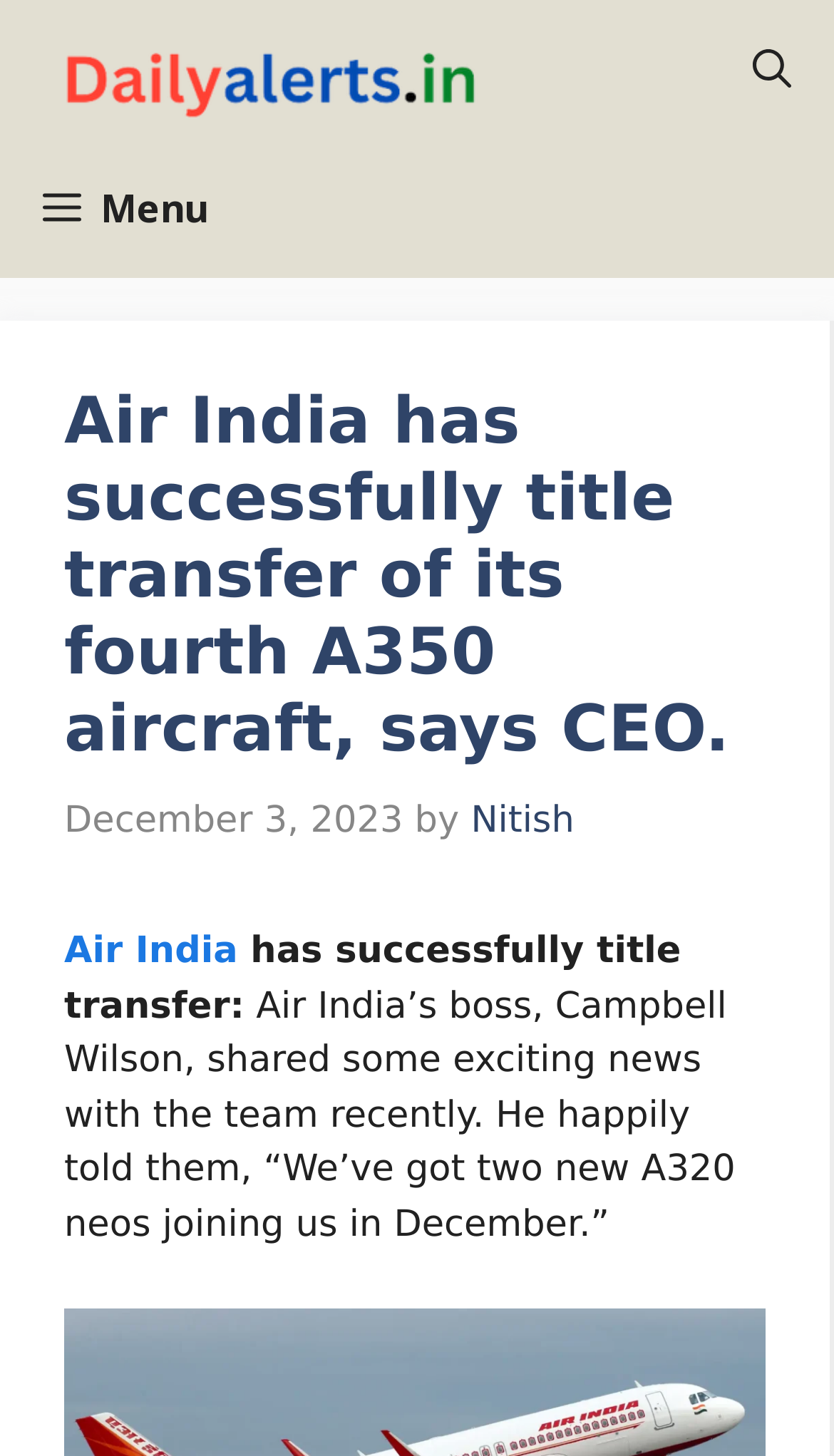Locate the bounding box of the UI element described in the following text: "Nitish".

[0.564, 0.548, 0.689, 0.578]